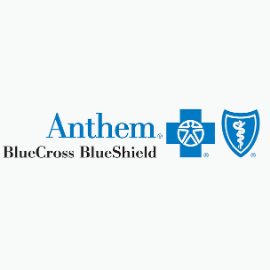Given the content of the image, can you provide a detailed answer to the question?
What does the visual design of the logo communicate?

The visual design of the logo effectively communicates the company's reliability and dedication to customer service within the healthcare sector, conveying a sense of trust and commitment to its members.